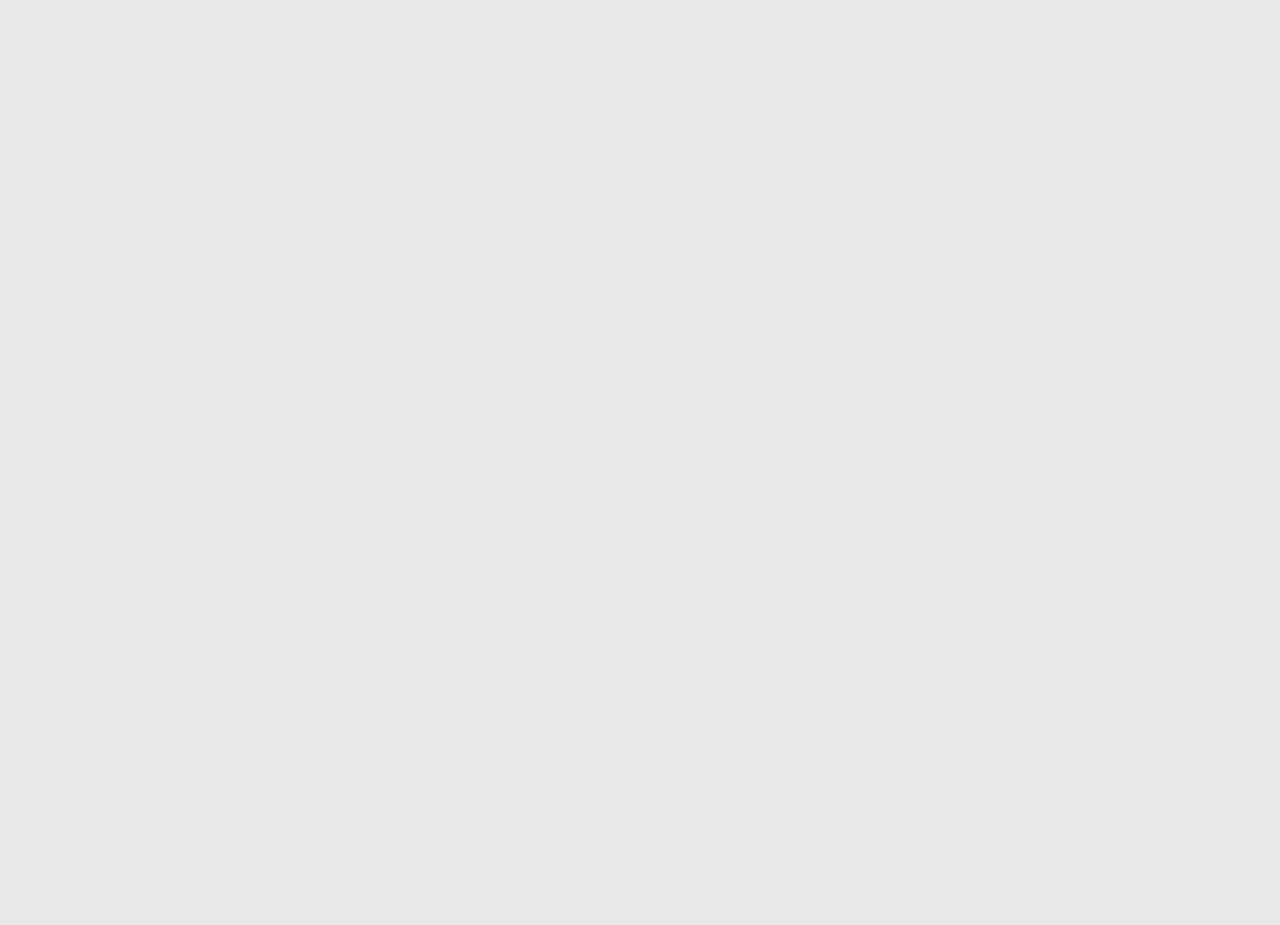What is the name of the company behind this website?
From the details in the image, provide a complete and detailed answer to the question.

I found the company name 'Bellarome Ltd' in the static text element with the address '250 Park Avenue 7th Floor New York, NY 10017 United States'.